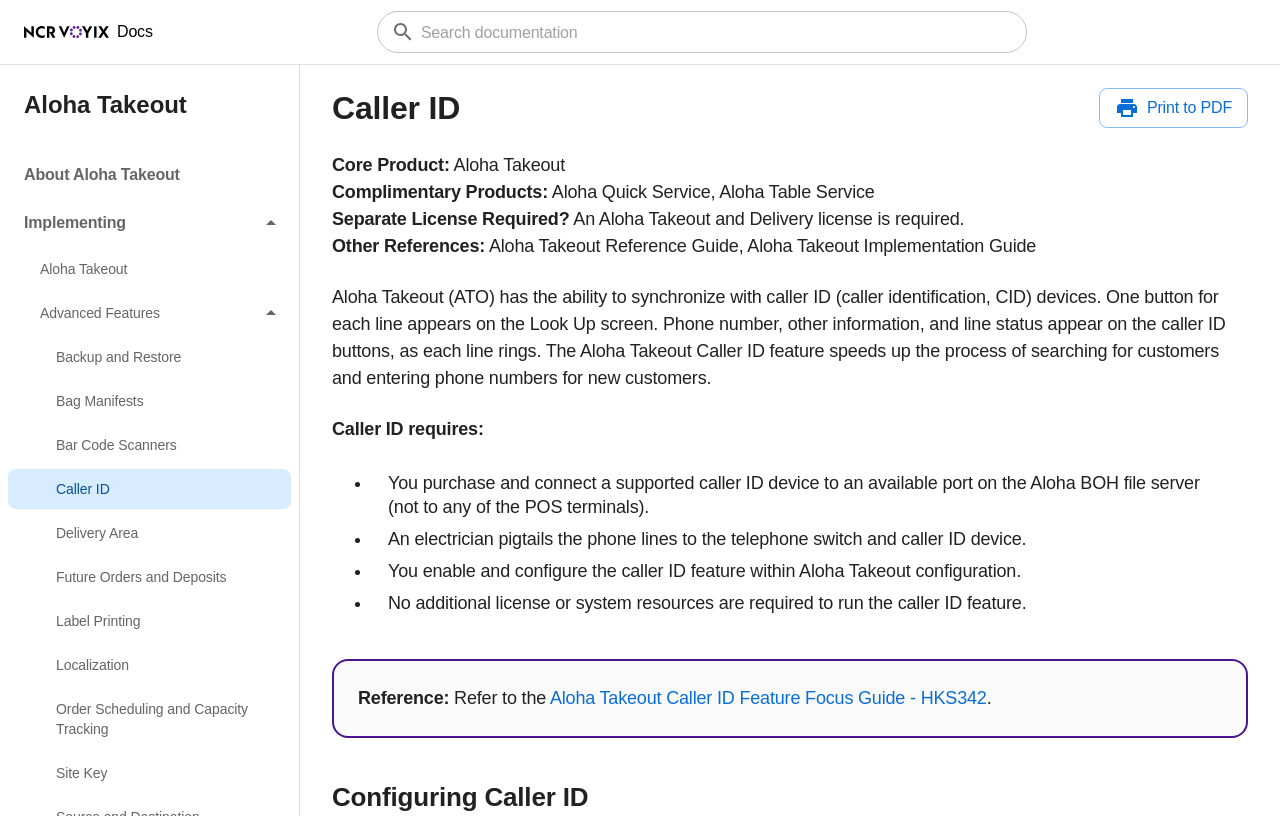Please determine the bounding box coordinates of the element's region to click in order to carry out the following instruction: "View Backup and Restore". The coordinates should be four float numbers between 0 and 1, i.e., [left, top, right, bottom].

[0.006, 0.413, 0.227, 0.462]